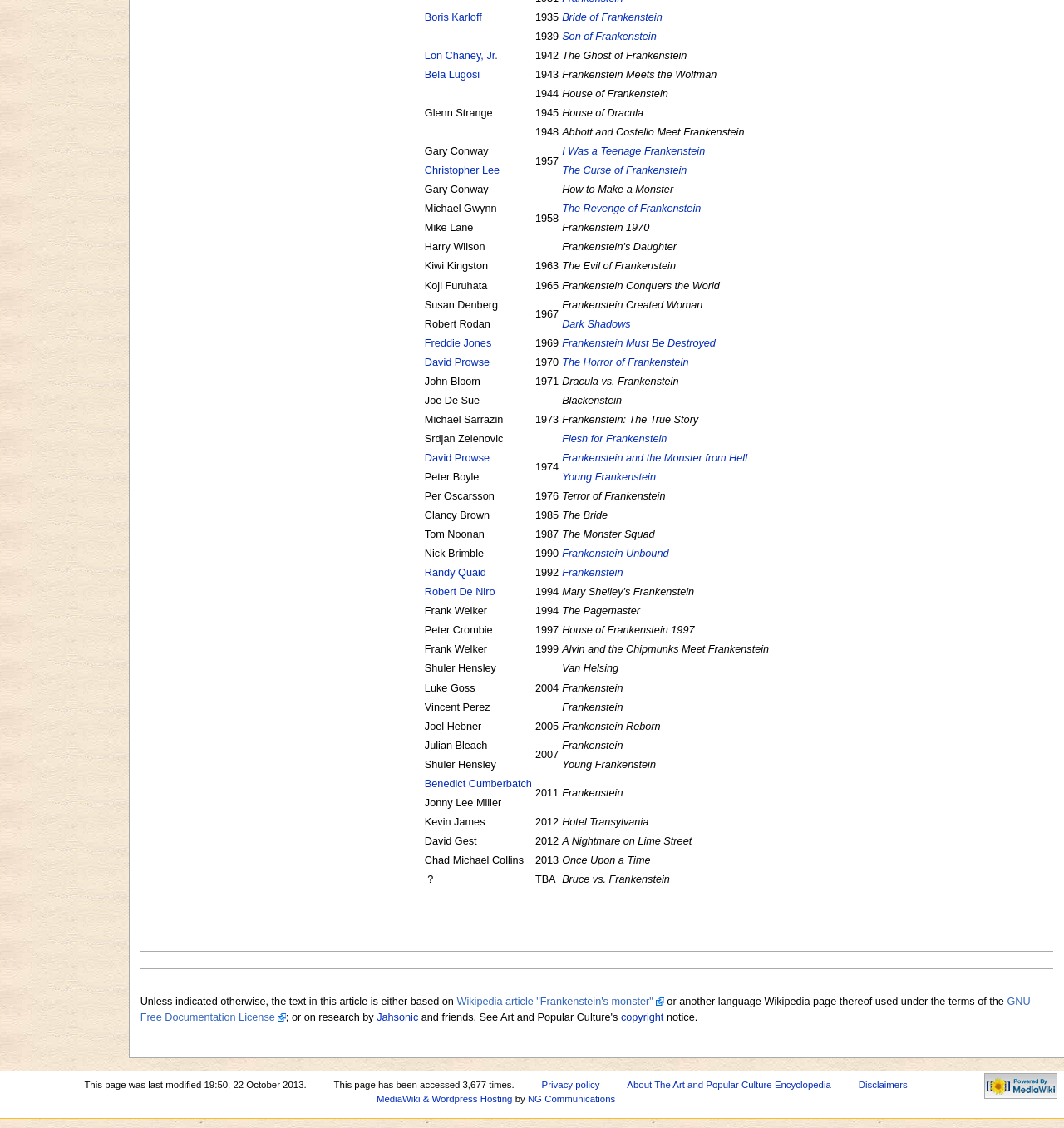How many films are listed in the table?
Provide a detailed answer to the question, using the image to inform your response.

I counted the number of rows in the table, excluding the header row, and found that there are 21 films listed.